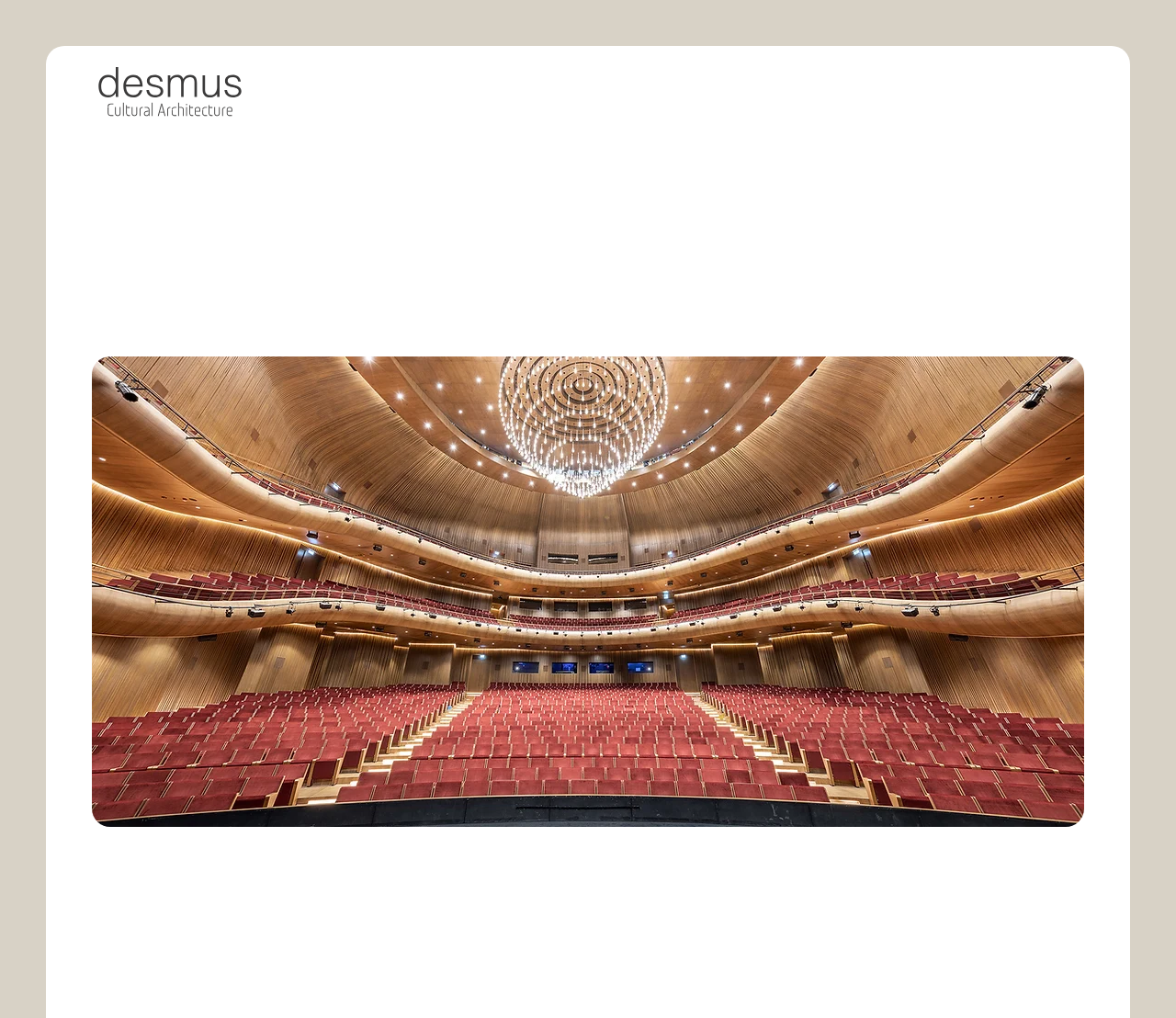How many levels or platforms can the stage in an opera house have?
Examine the image closely and answer the question with as much detail as possible.

According to the static text 'The stage is typically large and may have multiple levels or platforms to accommodate various scenes.', the stage in an opera house can have multiple levels or platforms.